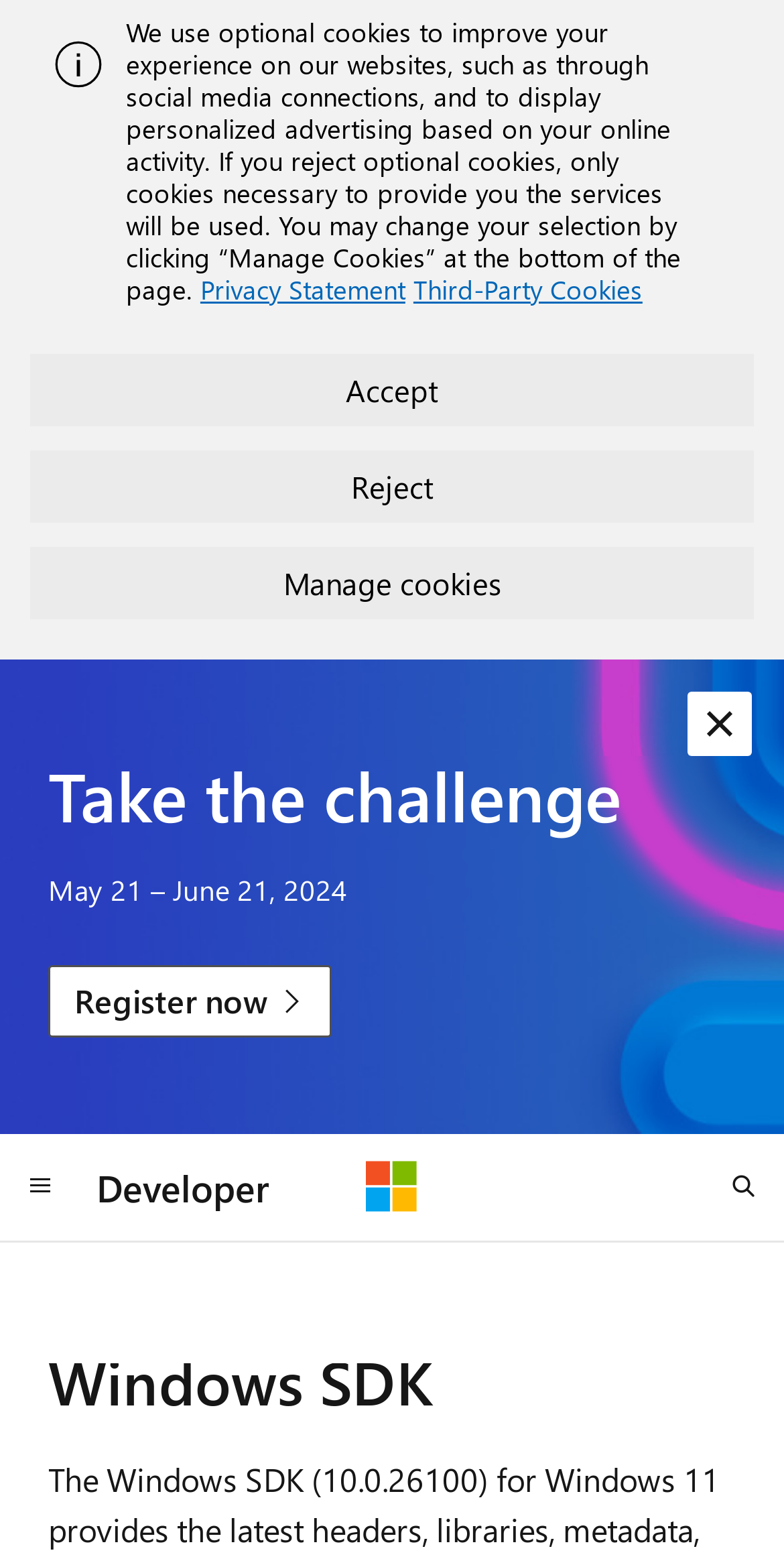Please specify the bounding box coordinates for the clickable region that will help you carry out the instruction: "go to developer page".

[0.103, 0.734, 0.364, 0.781]